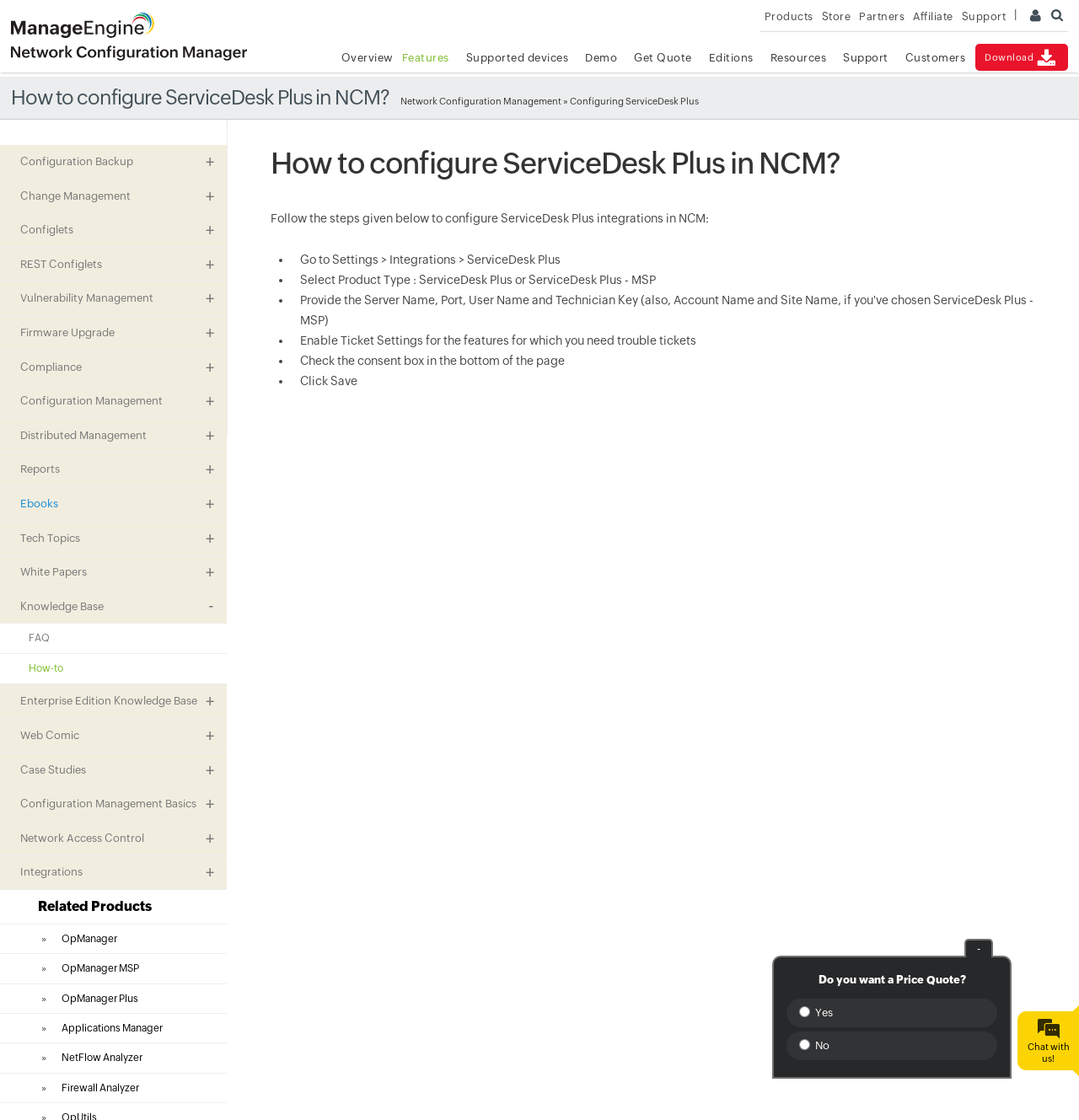Answer the question using only one word or a concise phrase: What is the text of the last link on the webpage?

Chat with us!